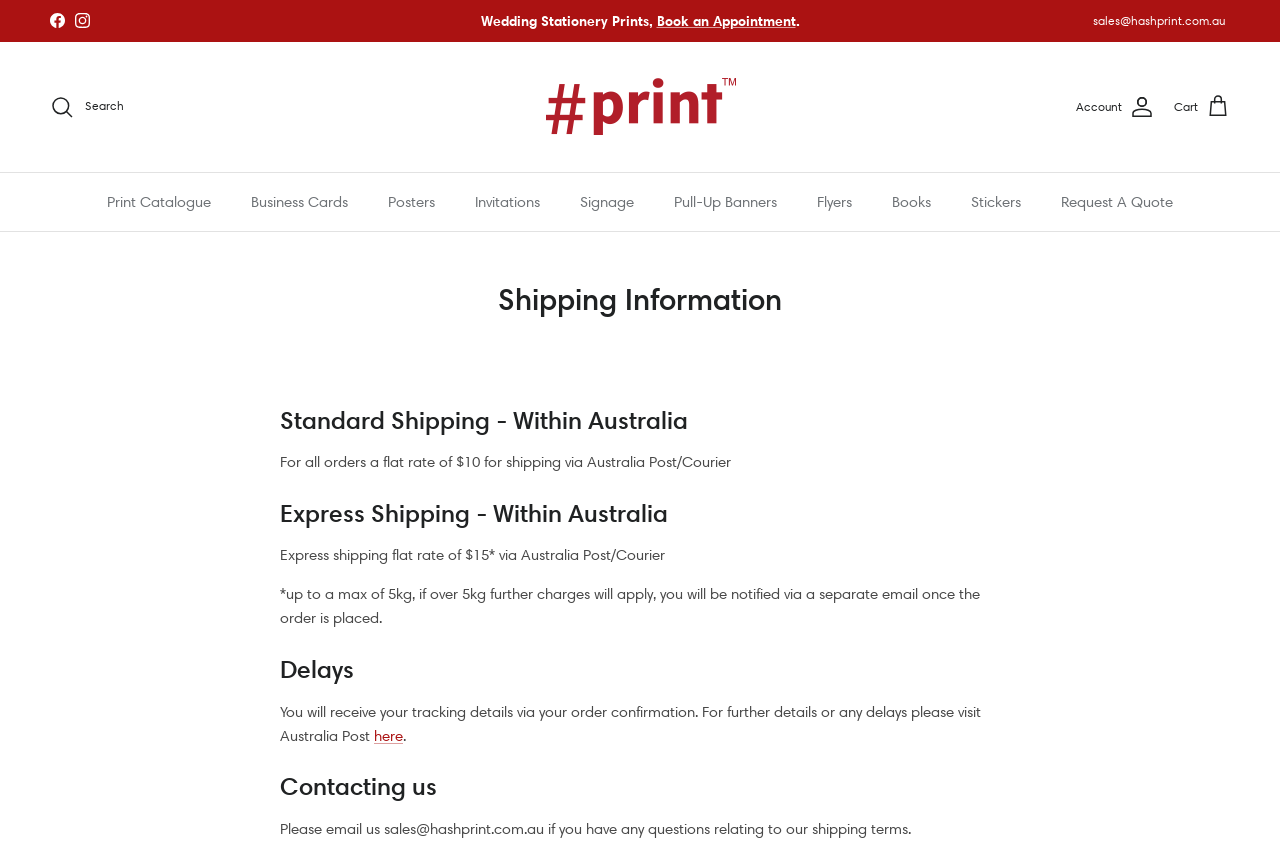What is the maximum weight for express shipping?
Answer the question with a detailed explanation, including all necessary information.

I found the answer by looking at the 'Express Shipping - Within Australia' section, which states 'Express shipping flat rate of $15* up to a max of 5kg, if over 5kg further charges will apply'.